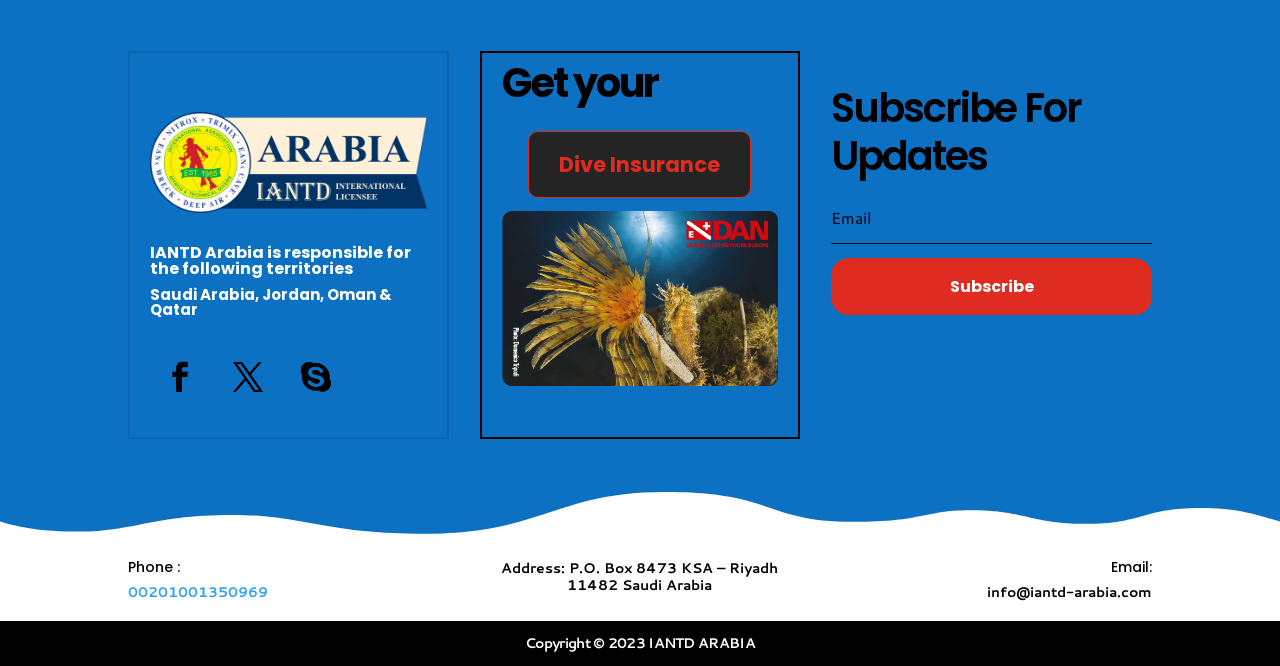Pinpoint the bounding box coordinates of the area that must be clicked to complete this instruction: "Click the Dive Insurance link".

[0.413, 0.196, 0.587, 0.298]